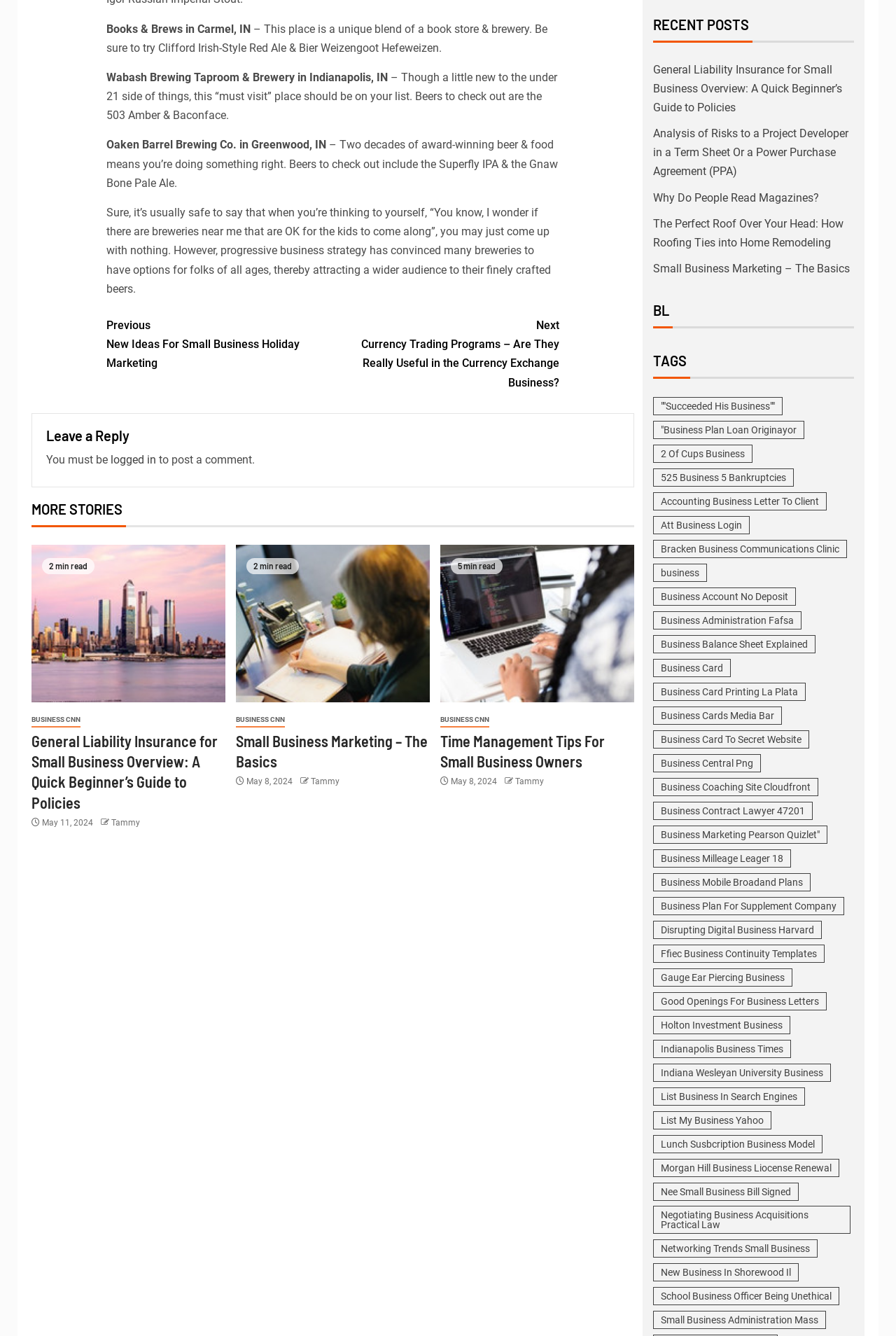How many breweries are mentioned on this page?
Using the information from the image, answer the question thoroughly.

I counted the number of brewery names mentioned on the page, which are Books & Brews in Carmel, IN, Wabash Brewing Taproom & Brewery in Indianapolis, IN, and Oaken Barrel Brewing Co. in Greenwood, IN.